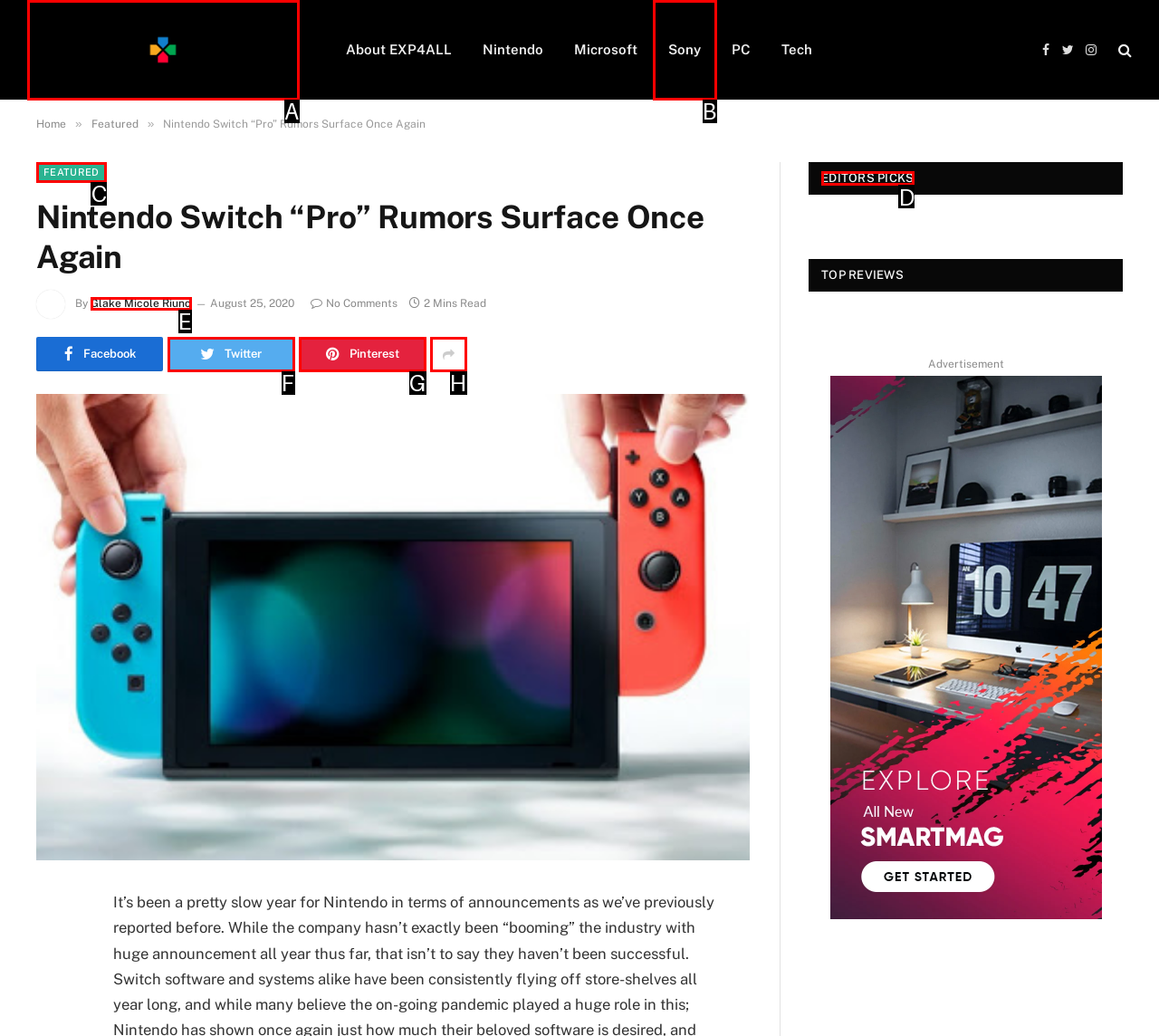Which HTML element should be clicked to complete the following task: Check EDITORS PICKS?
Answer with the letter corresponding to the correct choice.

D